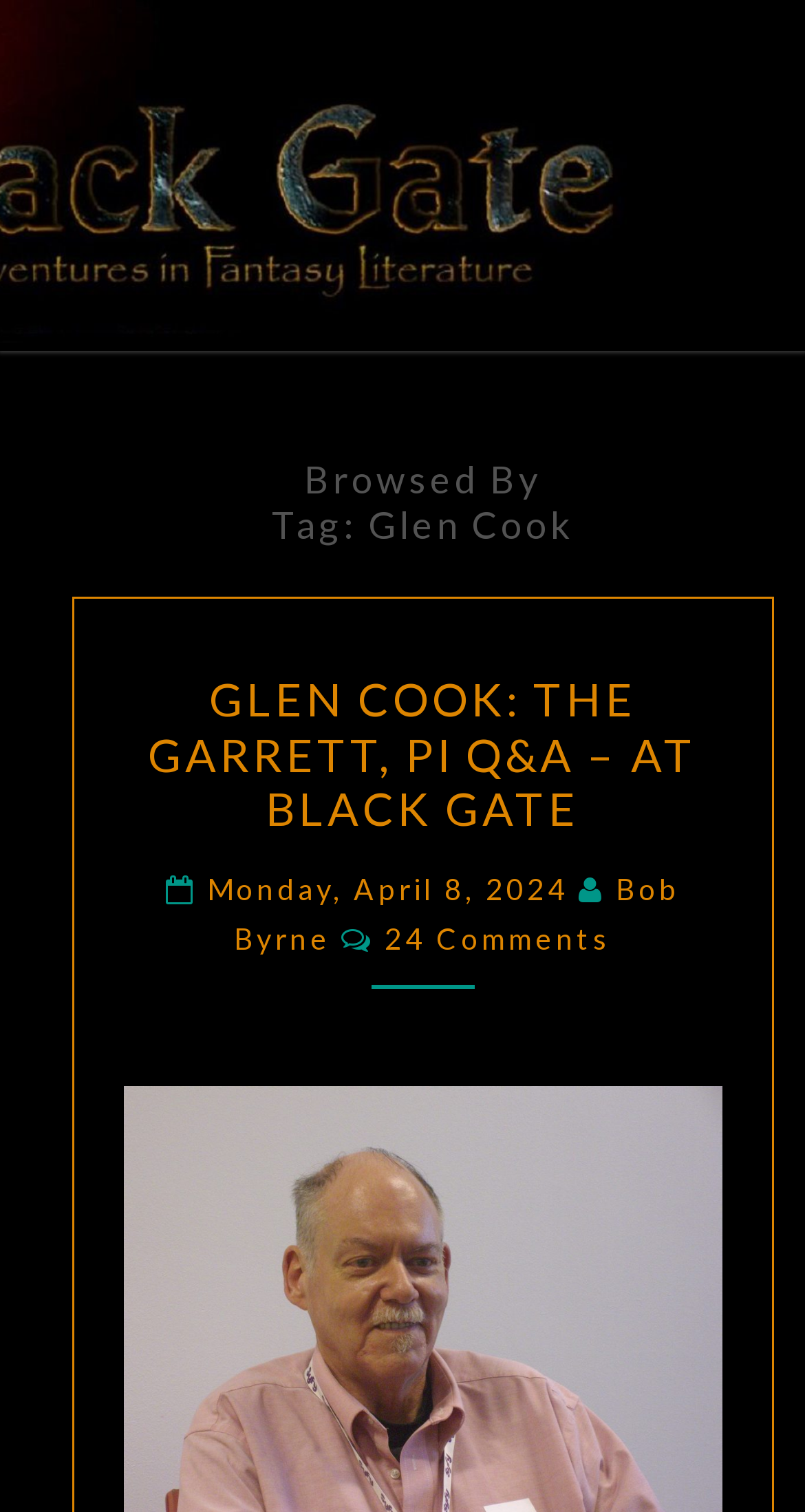Provide a brief response to the question using a single word or phrase: 
What is the title of the latest article?

GLEN COOK: THE GARRETT, PI Q&A – AT BLACK GATE